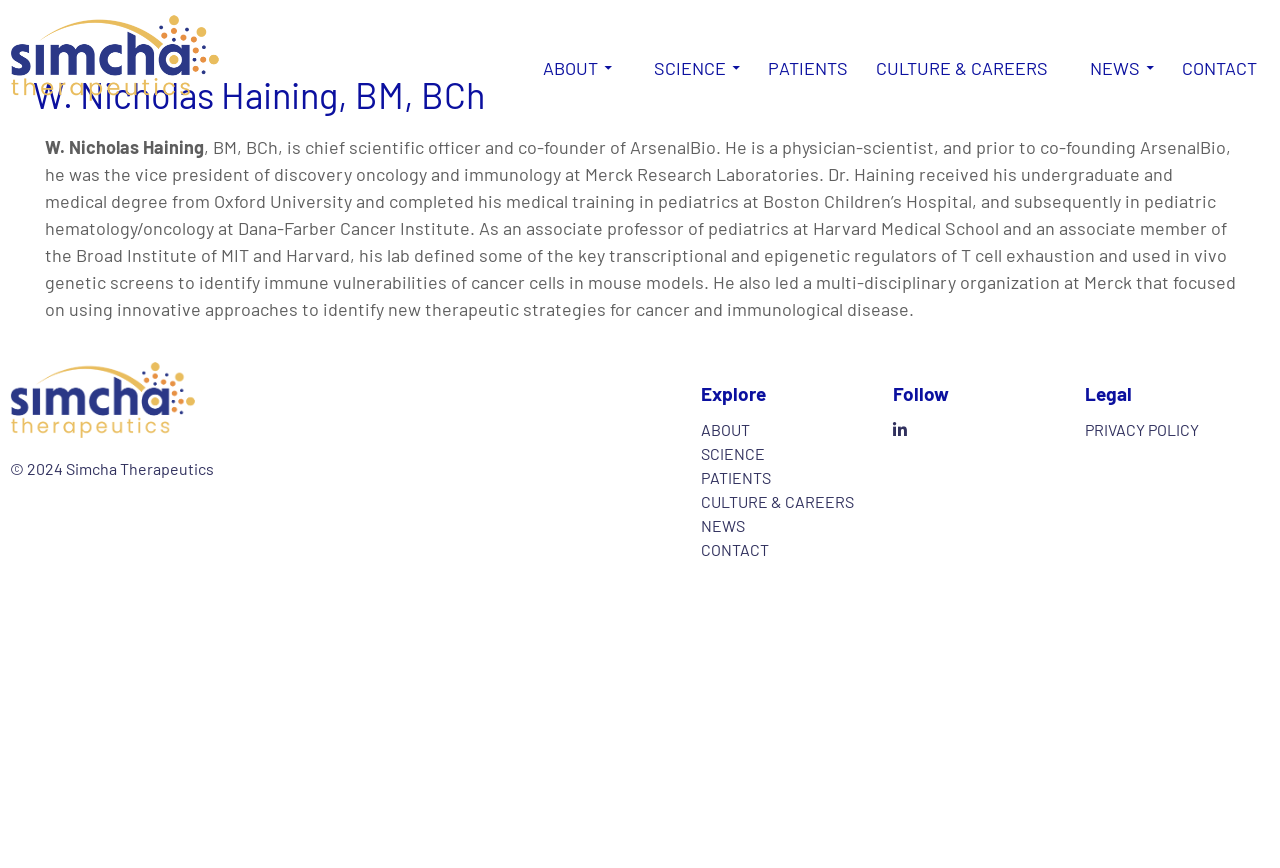Generate a thorough explanation of the webpage's elements.

The webpage is about W. Nicholas Haining, BM, BCh, a physician-scientist and co-founder of ArsenalBio. At the top of the page, there are seven links: ABOUT, SCIENCE, PATIENTS, CULTURE & CAREERS, NEWS, CONTACT, and a logo link to Simcha Therapeutics. 

Below the links, there is a heading with the name "W. Nicholas Haining, BM, BCh" followed by a paragraph describing his background, including his education, medical training, and research experience. 

At the bottom of the page, there are three sections: Explore, Follow, and Legal. The Explore section has links to ABOUT, SCIENCE, PATIENTS, CULTURE & CAREERS, NEWS, and CONTACT. The Follow section has a single link with a Twitter icon. The Legal section has a link to the PRIVACY POLICY. 

On the bottom left, there is a Simcha Therapeutics logo and a copyright notice "© 2024 Simcha Therapeutics".